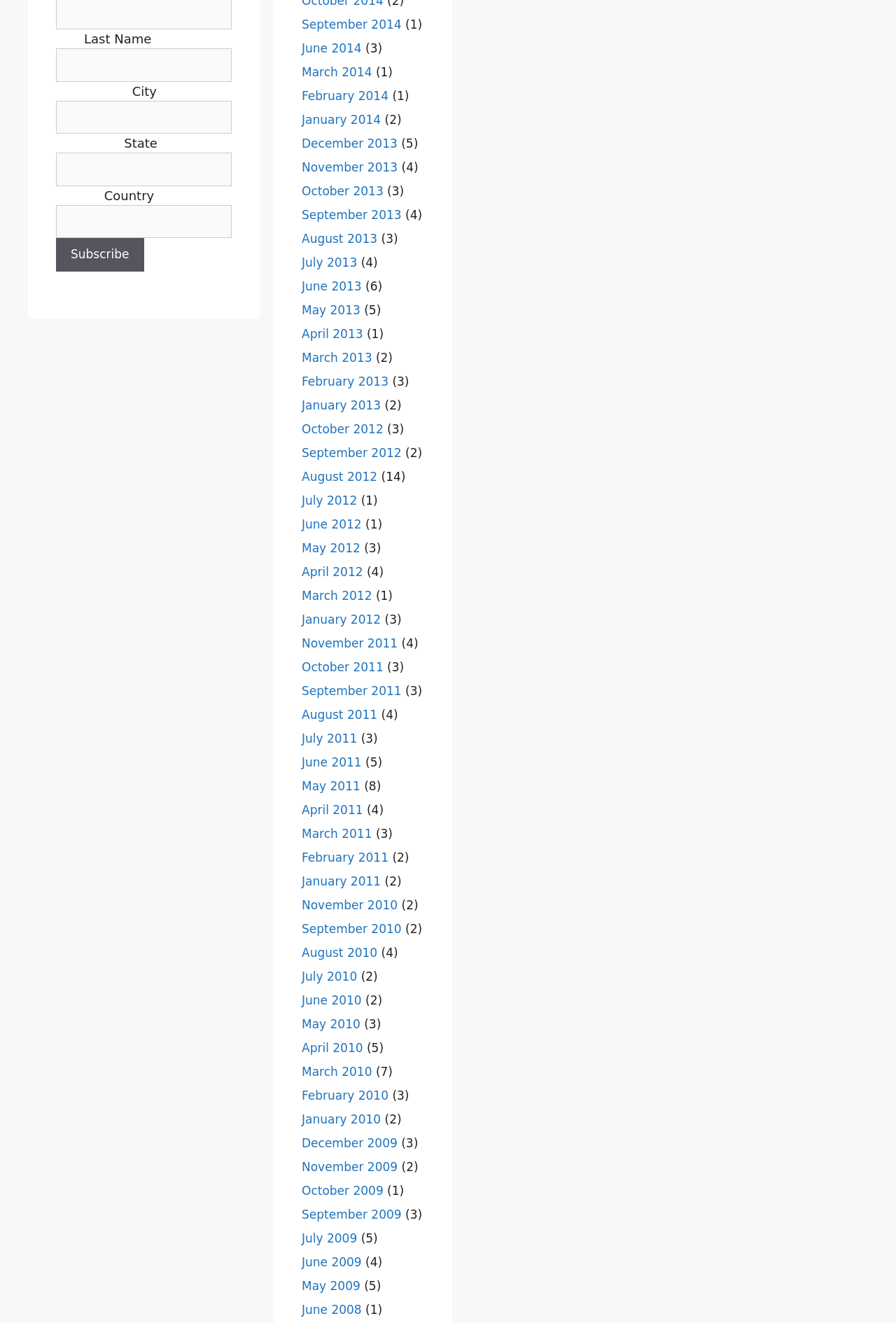Provide a brief response using a word or short phrase to this question:
What is the format of the links on the right side of the webpage?

Month Year